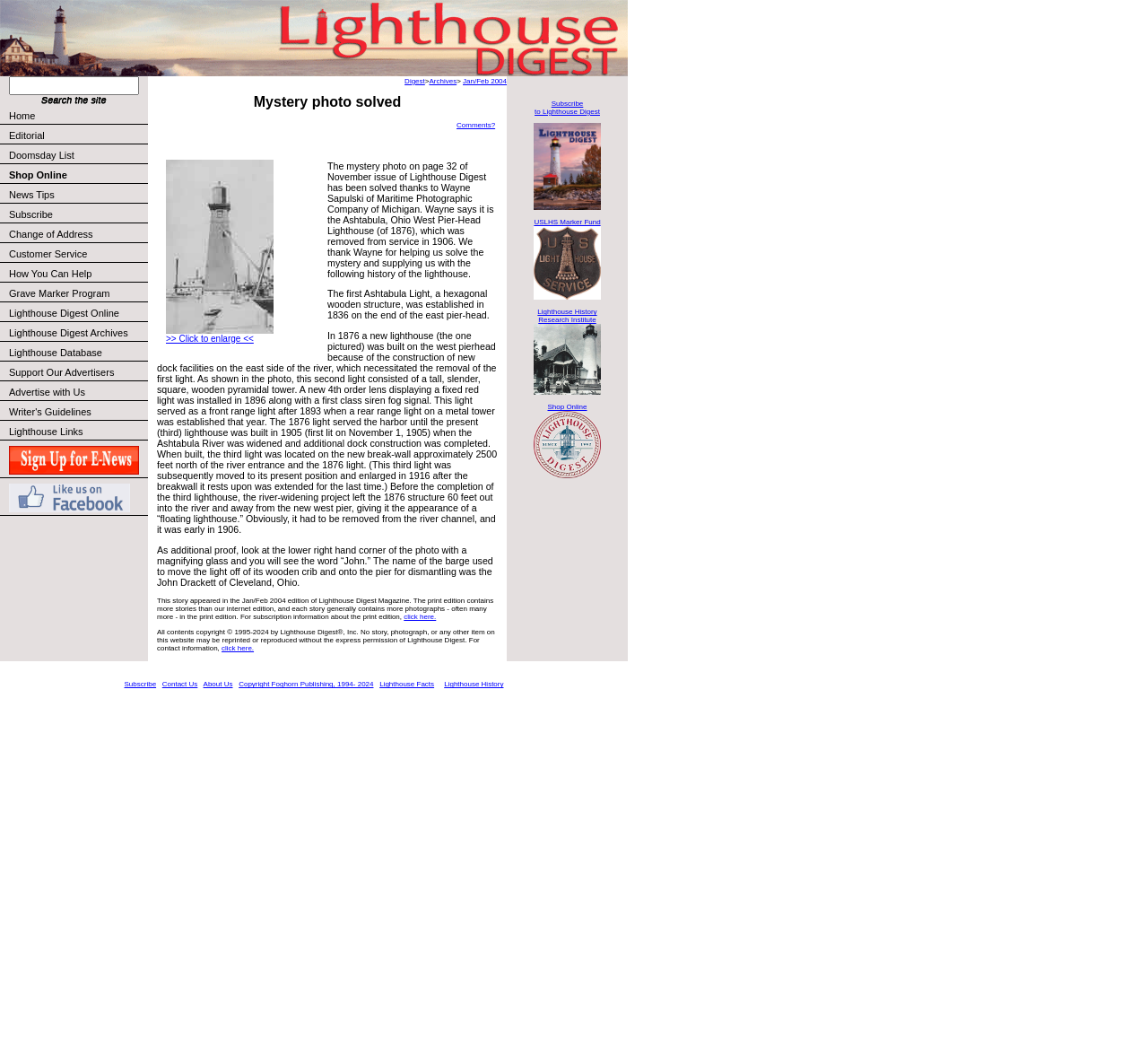Please identify the bounding box coordinates of the element's region that needs to be clicked to fulfill the following instruction: "Search for something". The bounding box coordinates should consist of four float numbers between 0 and 1, i.e., [left, top, right, bottom].

[0.008, 0.072, 0.121, 0.09]